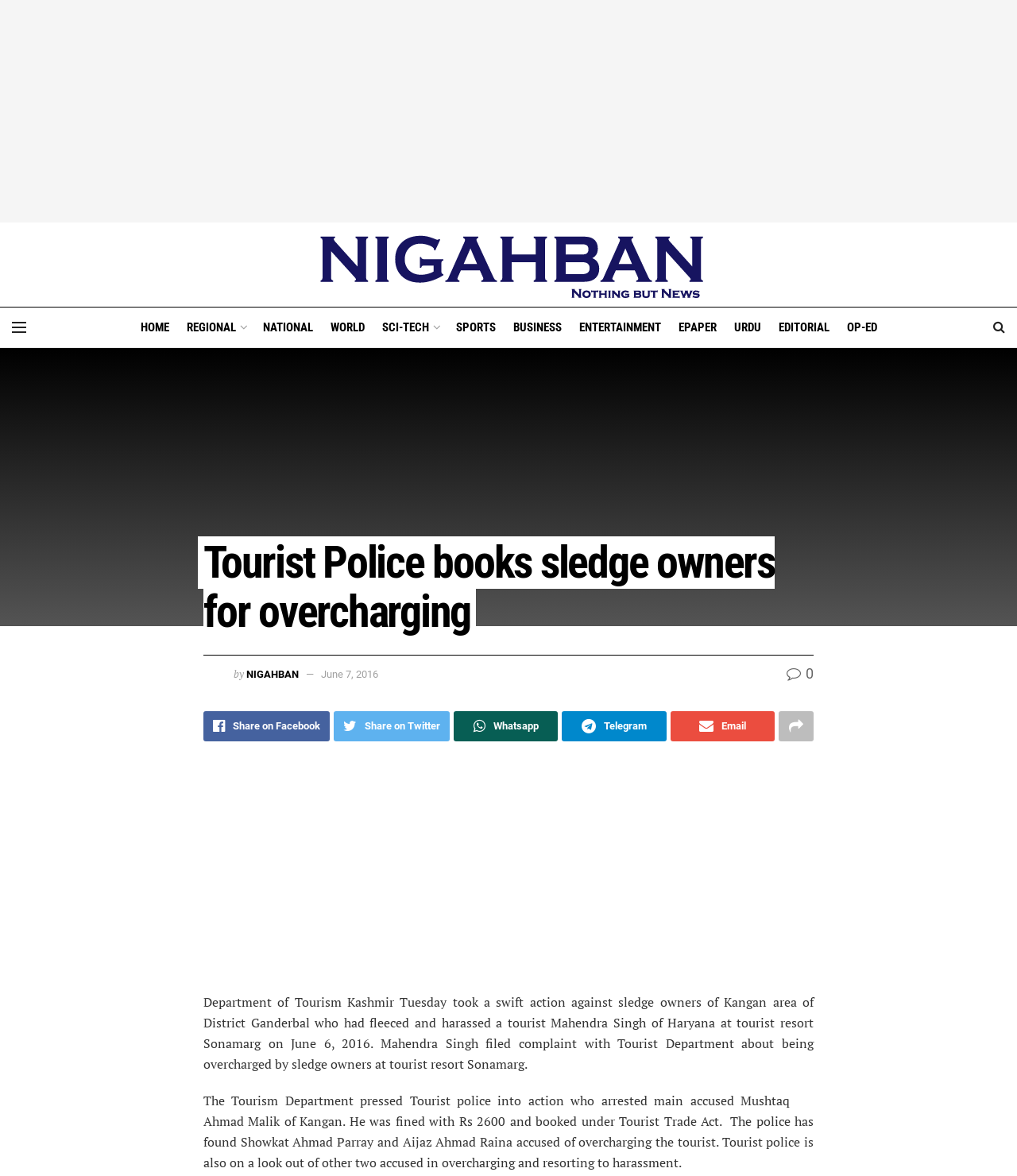Please find and report the bounding box coordinates of the element to click in order to perform the following action: "Share on Facebook". The coordinates should be expressed as four float numbers between 0 and 1, in the format [left, top, right, bottom].

[0.2, 0.604, 0.324, 0.63]